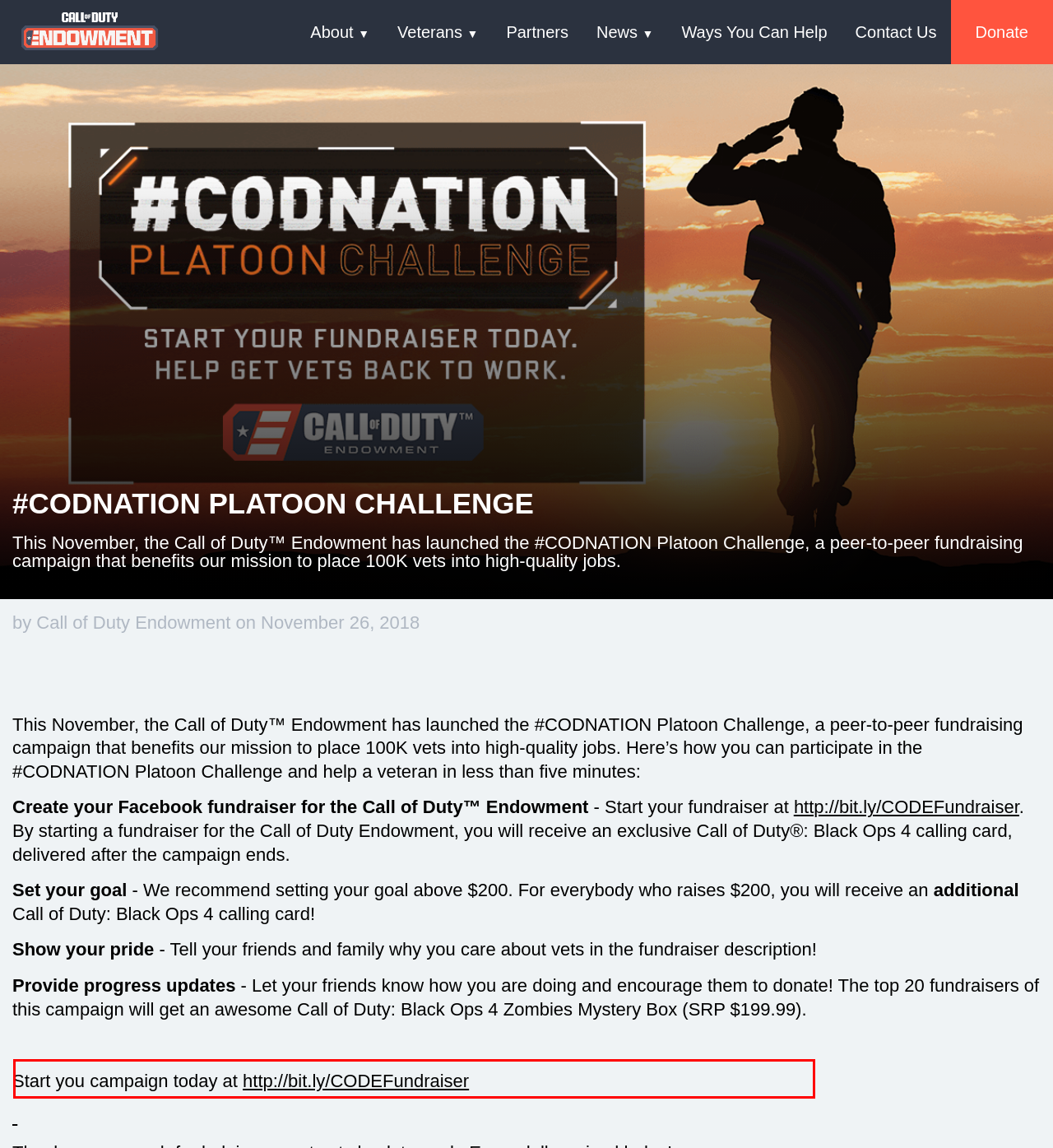Analyze the screenshot of a webpage where a red rectangle is bounding a UI element. Extract and generate the text content within this red bounding box.

The Software License and Service Agreement will be updated. Please follow this link [https://www.activision.com/legal/ap-eula] in order to see these changes.